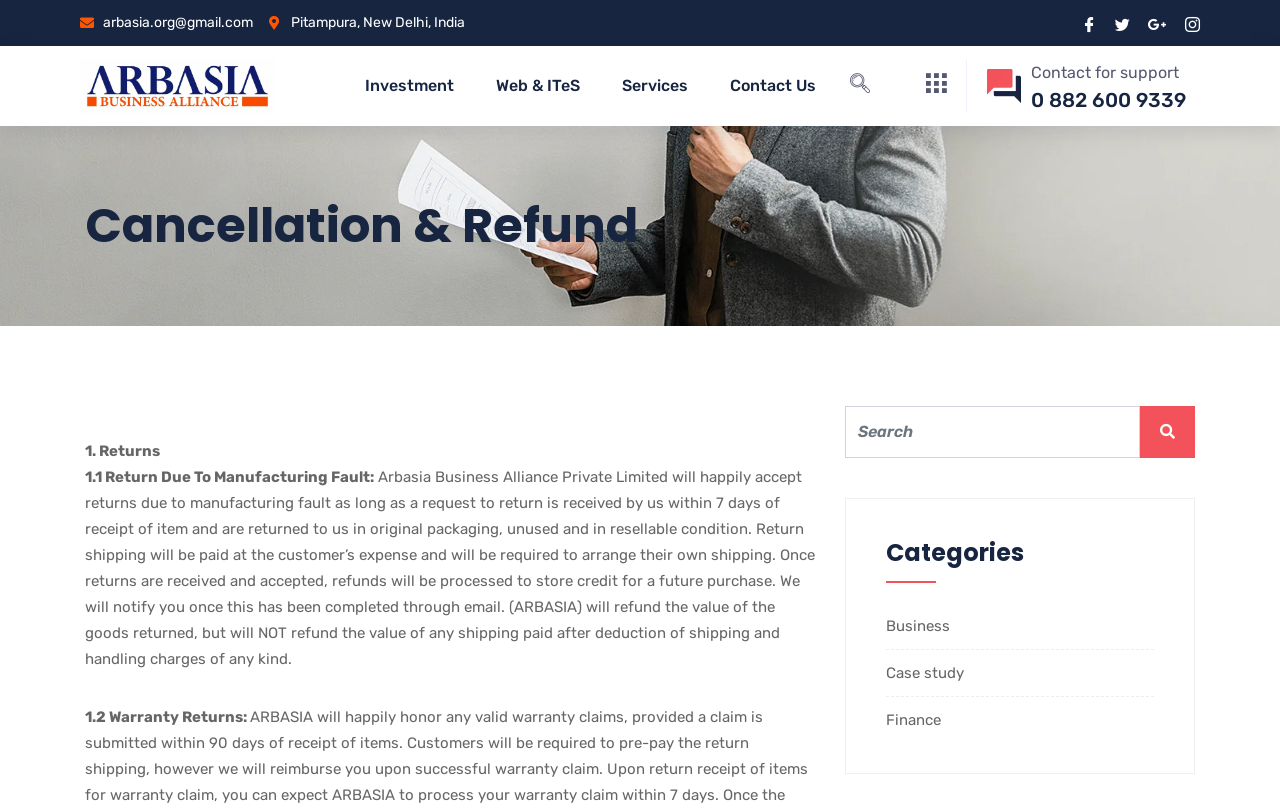Locate the bounding box coordinates of the element that should be clicked to execute the following instruction: "Contact support via email".

[0.062, 0.012, 0.197, 0.044]